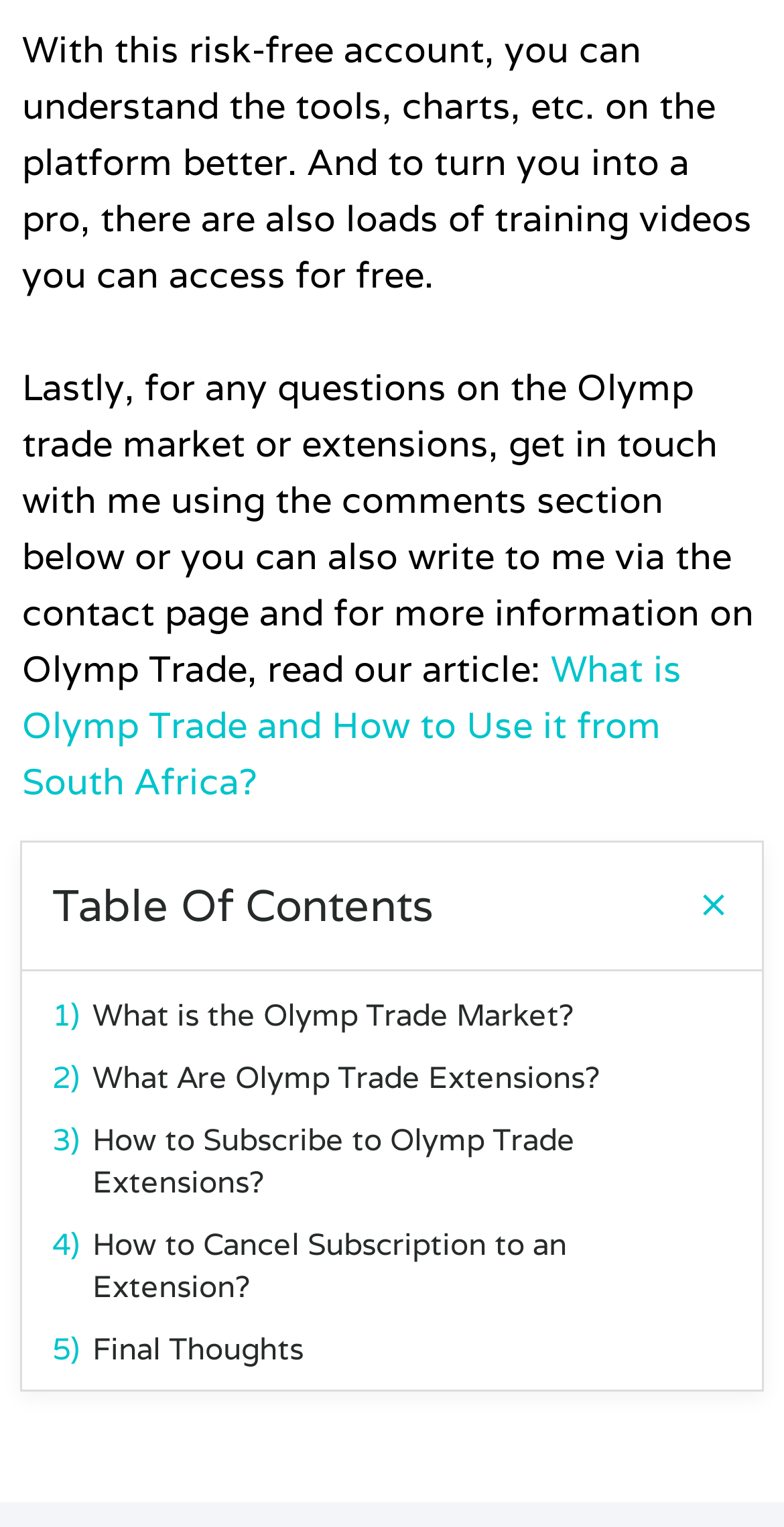Provide the bounding box coordinates of the HTML element described as: "Customize your choice". The bounding box coordinates should be four float numbers between 0 and 1, i.e., [left, top, right, bottom].

None